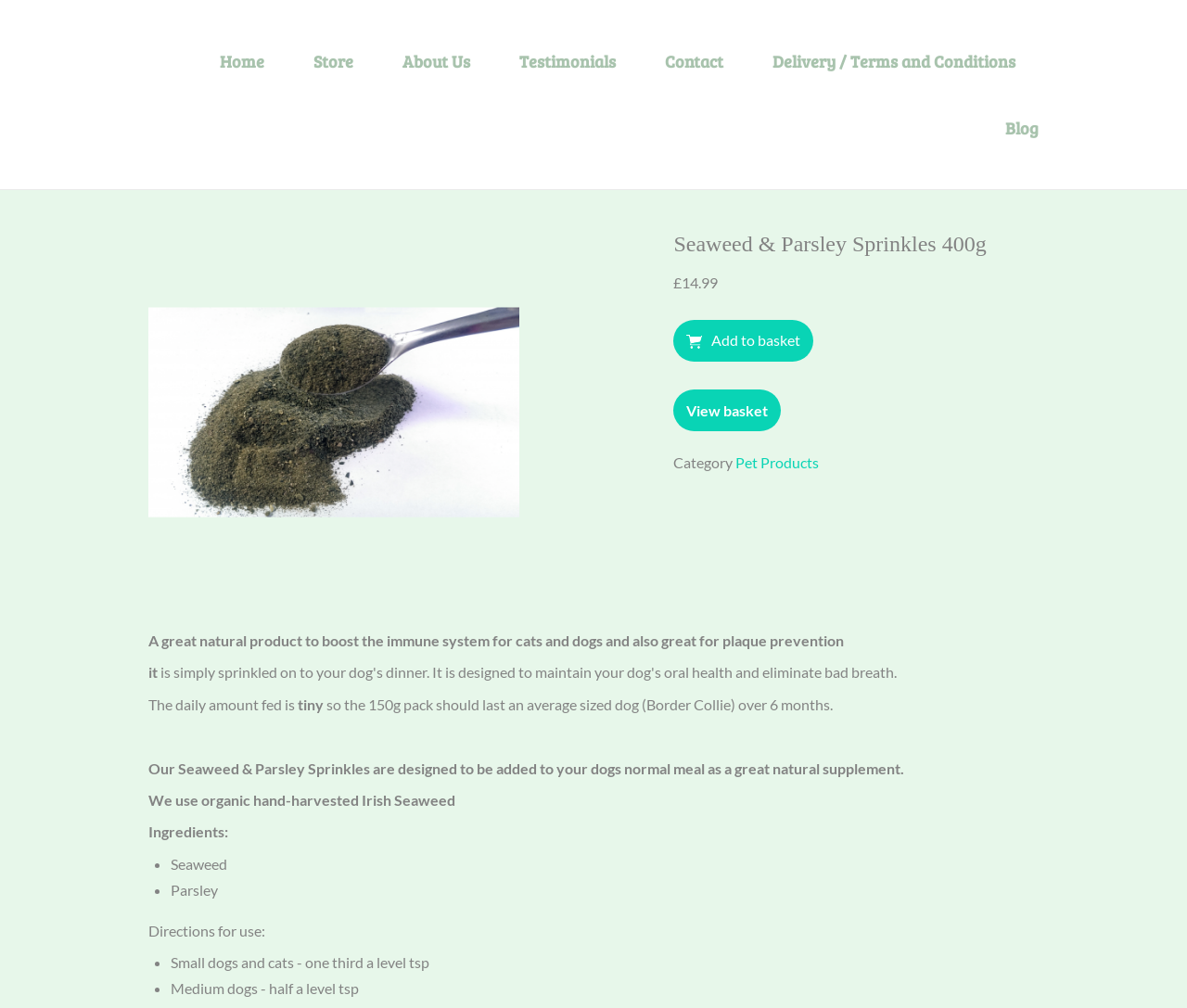Determine the bounding box coordinates for the UI element with the following description: "Delivery / Terms and Conditions". The coordinates should be four float numbers between 0 and 1, represented as [left, top, right, bottom].

[0.631, 0.028, 0.875, 0.094]